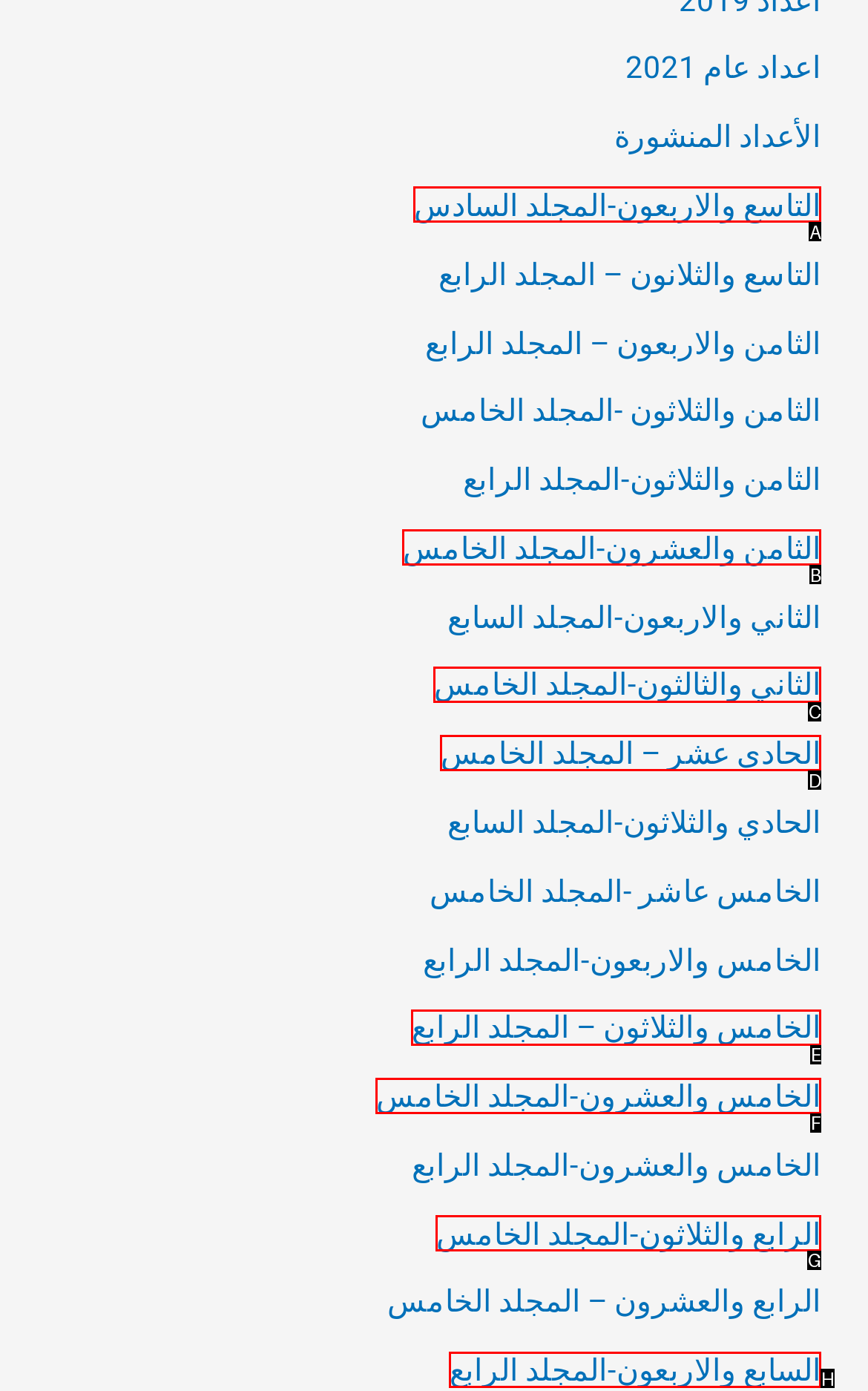From the given choices, determine which HTML element matches the description: الحادي عشر – المجلد الخامس. Reply with the appropriate letter.

D